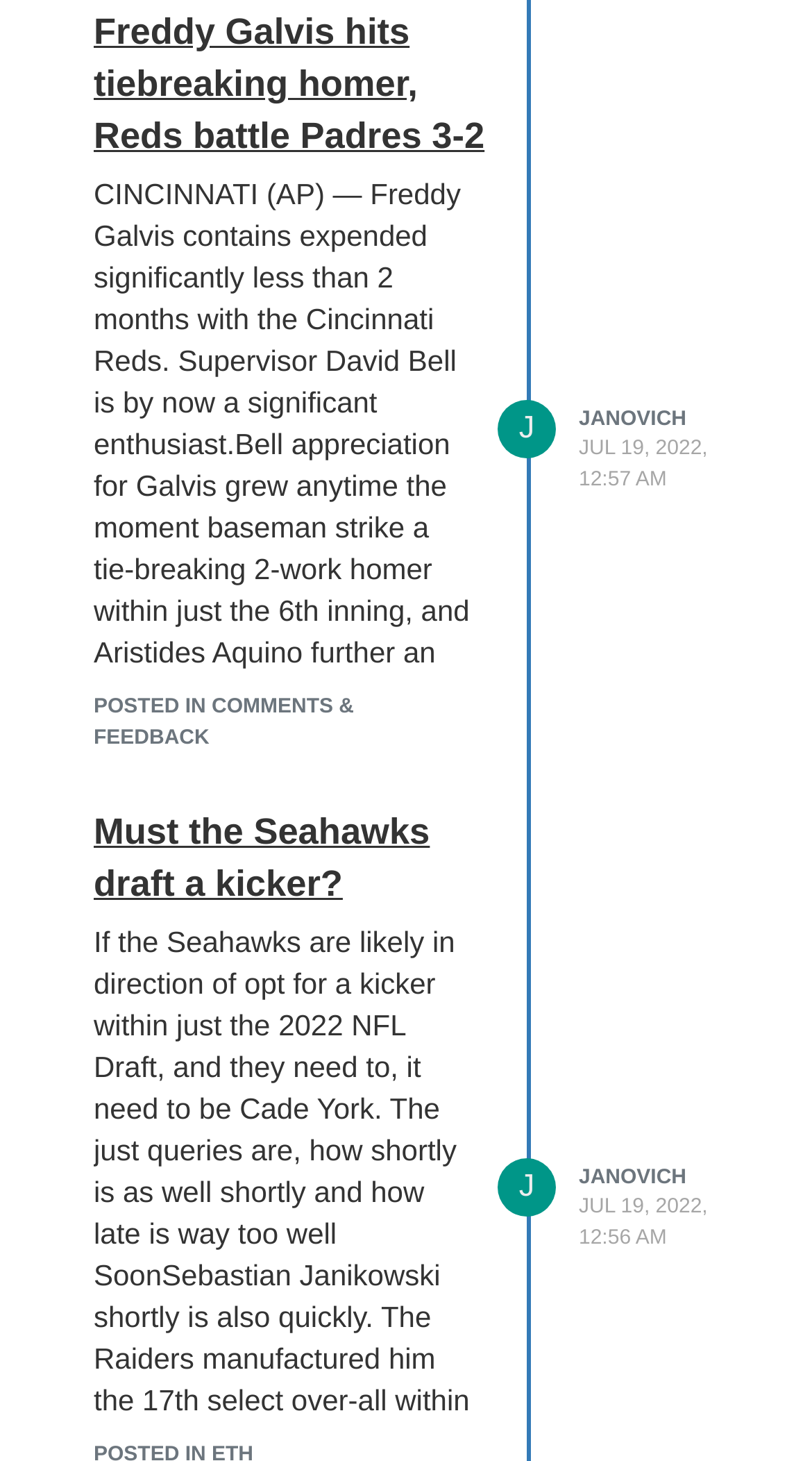Kindly provide the bounding box coordinates of the section you need to click on to fulfill the given instruction: "View the post from Janovich".

[0.613, 0.274, 0.685, 0.314]